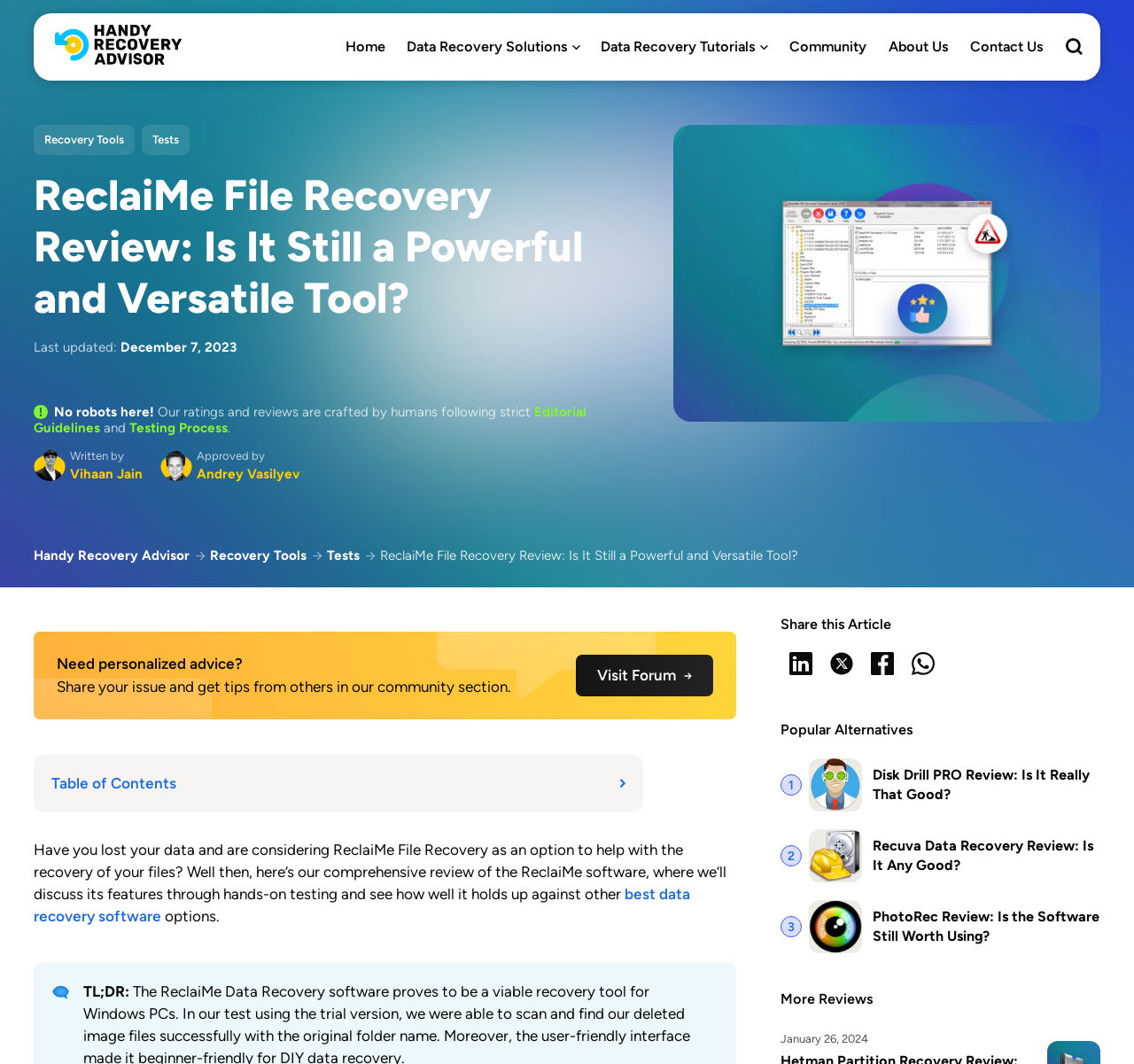Please respond in a single word or phrase: 
What is the alternative data recovery software mentioned in the webpage?

Disk Drill, Recuva, PhotoRec